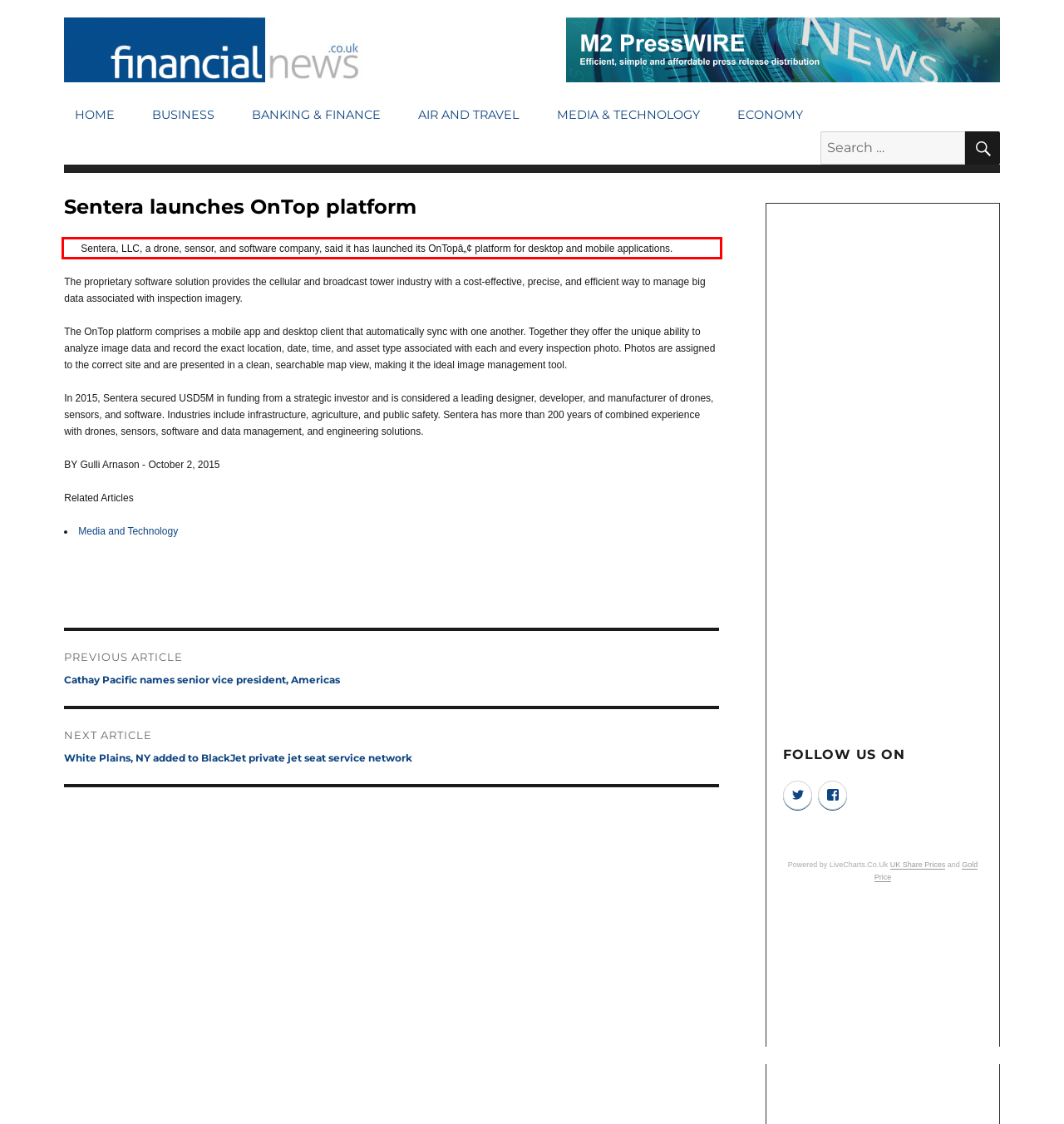Using the provided screenshot of a webpage, recognize and generate the text found within the red rectangle bounding box.

Sentera, LLC, a drone, sensor, and software company, said it has launched its OnTopâ„¢ platform for desktop and mobile applications.